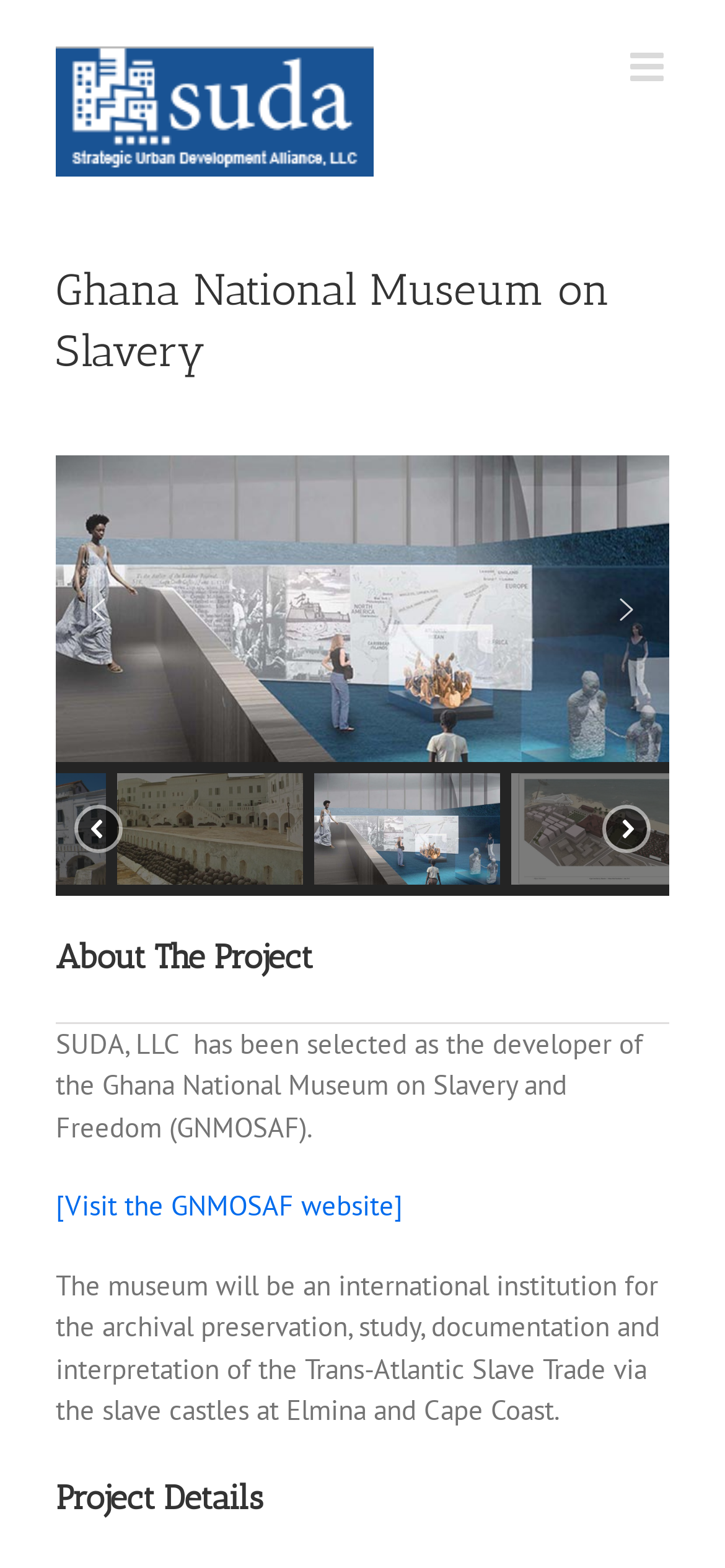What is the purpose of the museum?
Craft a detailed and extensive response to the question.

I found the answer by reading the text 'The museum will be an international institution for the archival preservation, study, documentation and interpretation of the Trans-Atlantic Slave Trade via the slave castles at Elmina and Cape Coast.' which describes the purpose of the museum.